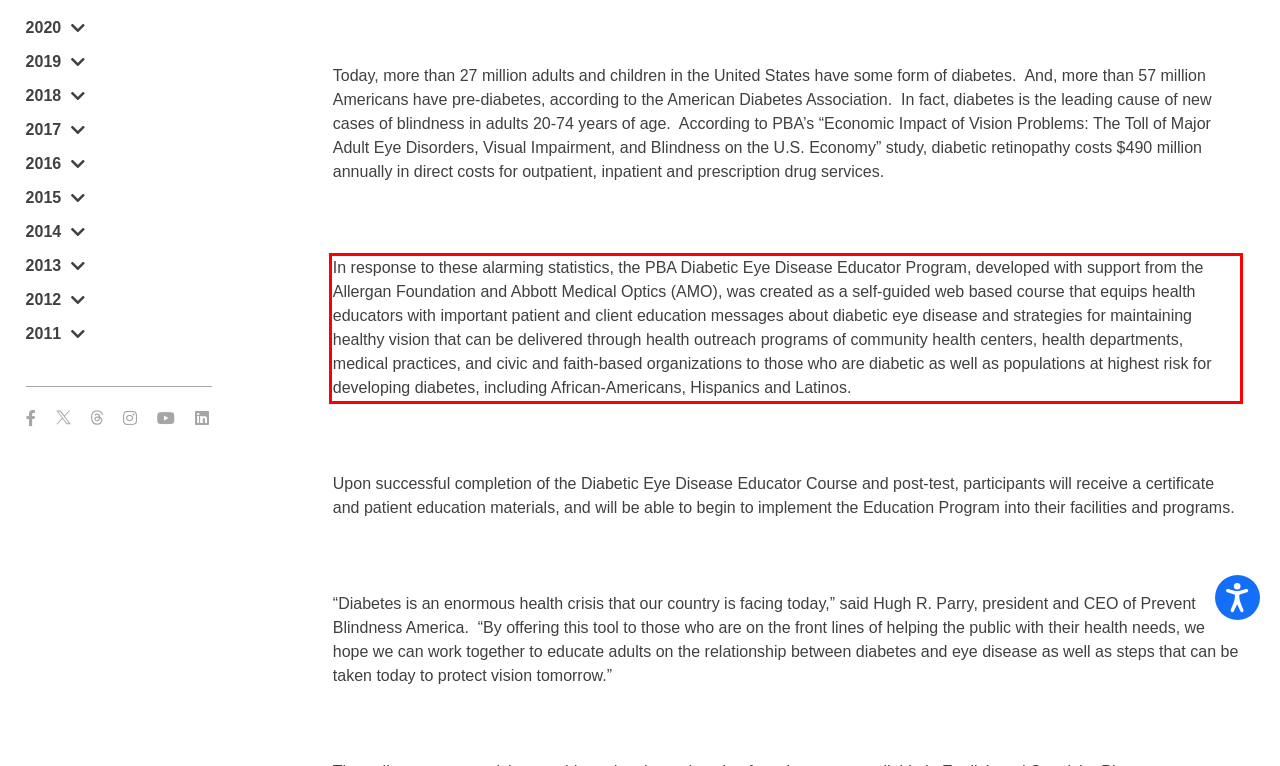Identify the text within the red bounding box on the webpage screenshot and generate the extracted text content.

In response to these alarming statistics, the PBA Diabetic Eye Disease Educator Program, developed with support from the Allergan Foundation and Abbott Medical Optics (AMO), was created as a self-guided web based course that equips health educators with important patient and client education messages about diabetic eye disease and strategies for maintaining healthy vision that can be delivered through health outreach programs of community health centers, health departments, medical practices, and civic and faith-based organizations to those who are diabetic as well as populations at highest risk for developing diabetes, including African-Americans, Hispanics and Latinos.